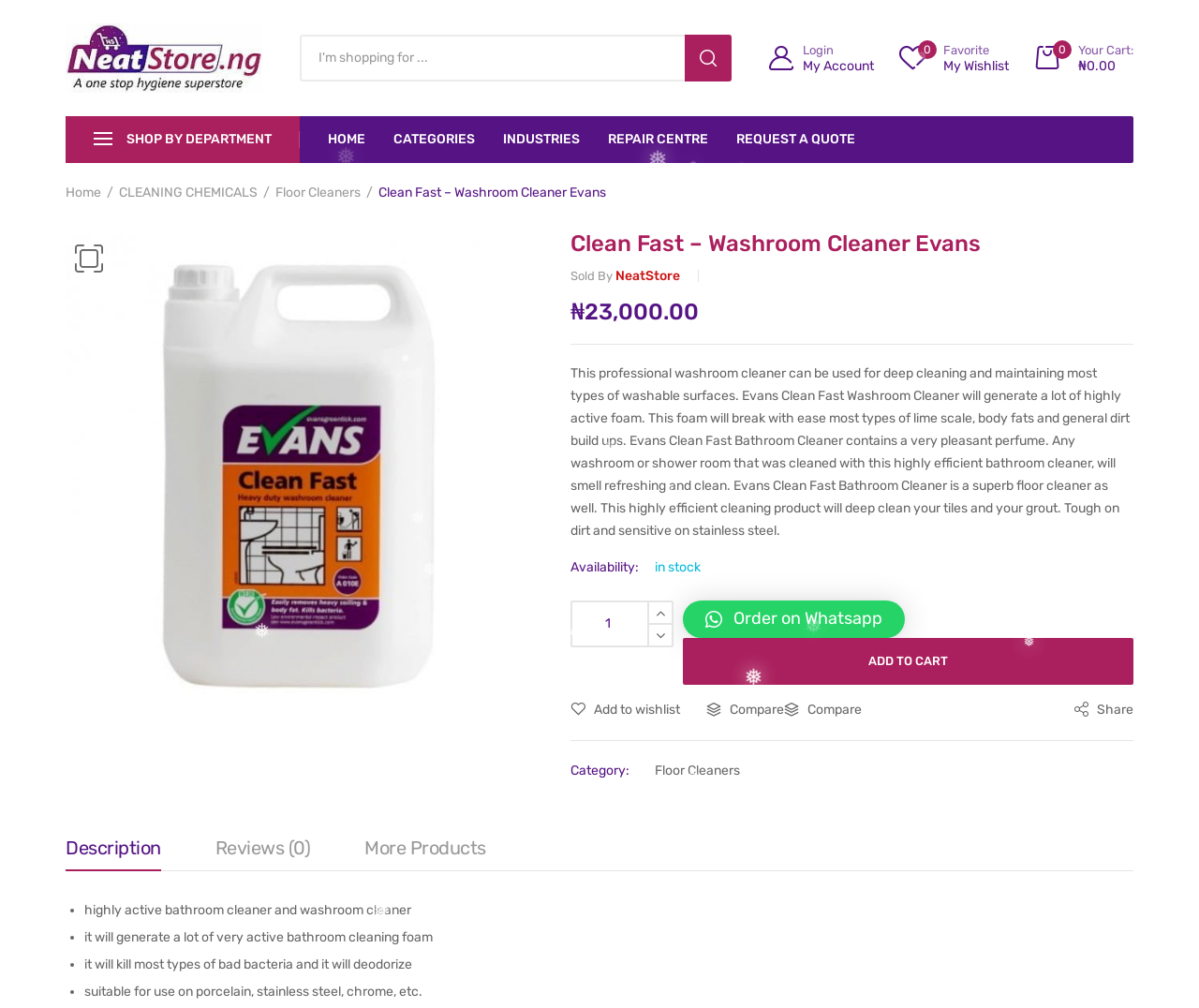Please identify the primary heading of the webpage and give its text content.

Clean Fast – Washroom Cleaner Evans